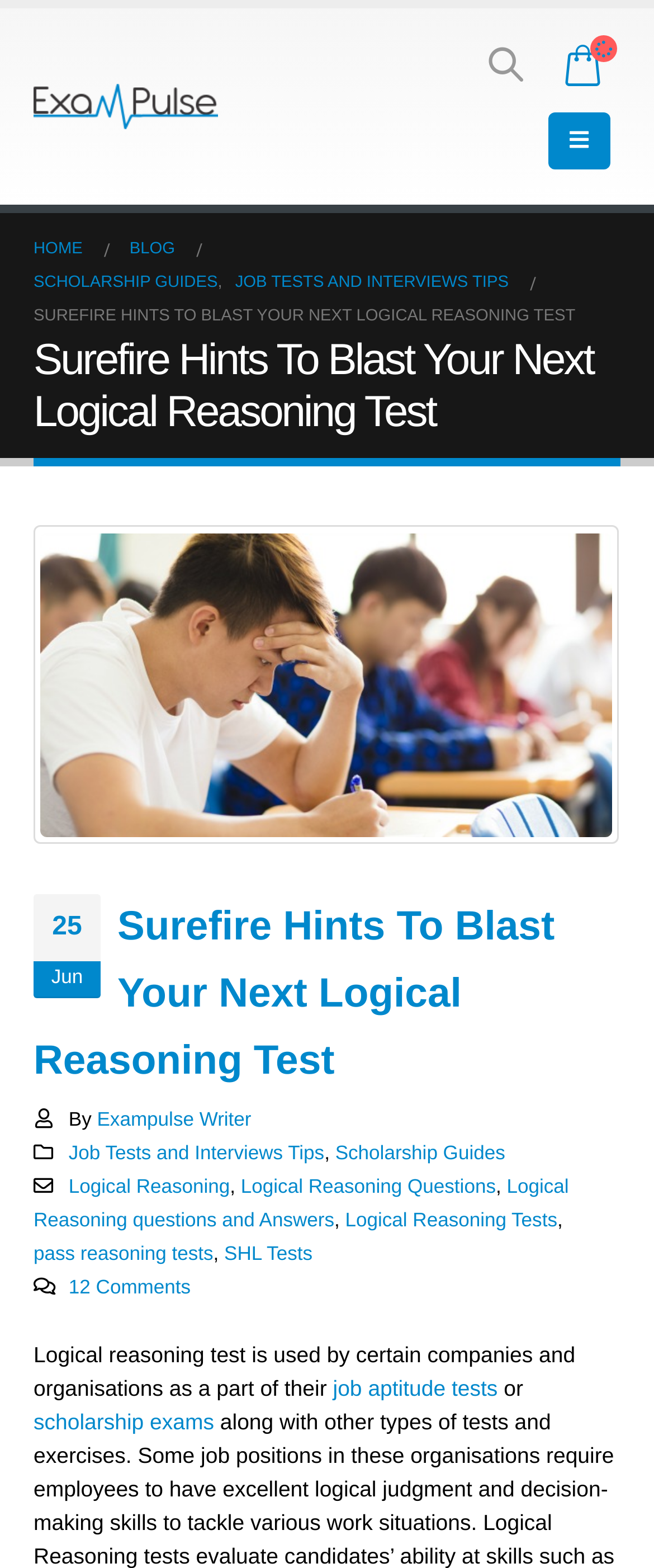Extract the bounding box coordinates for the UI element described as: "Forgot Password".

None